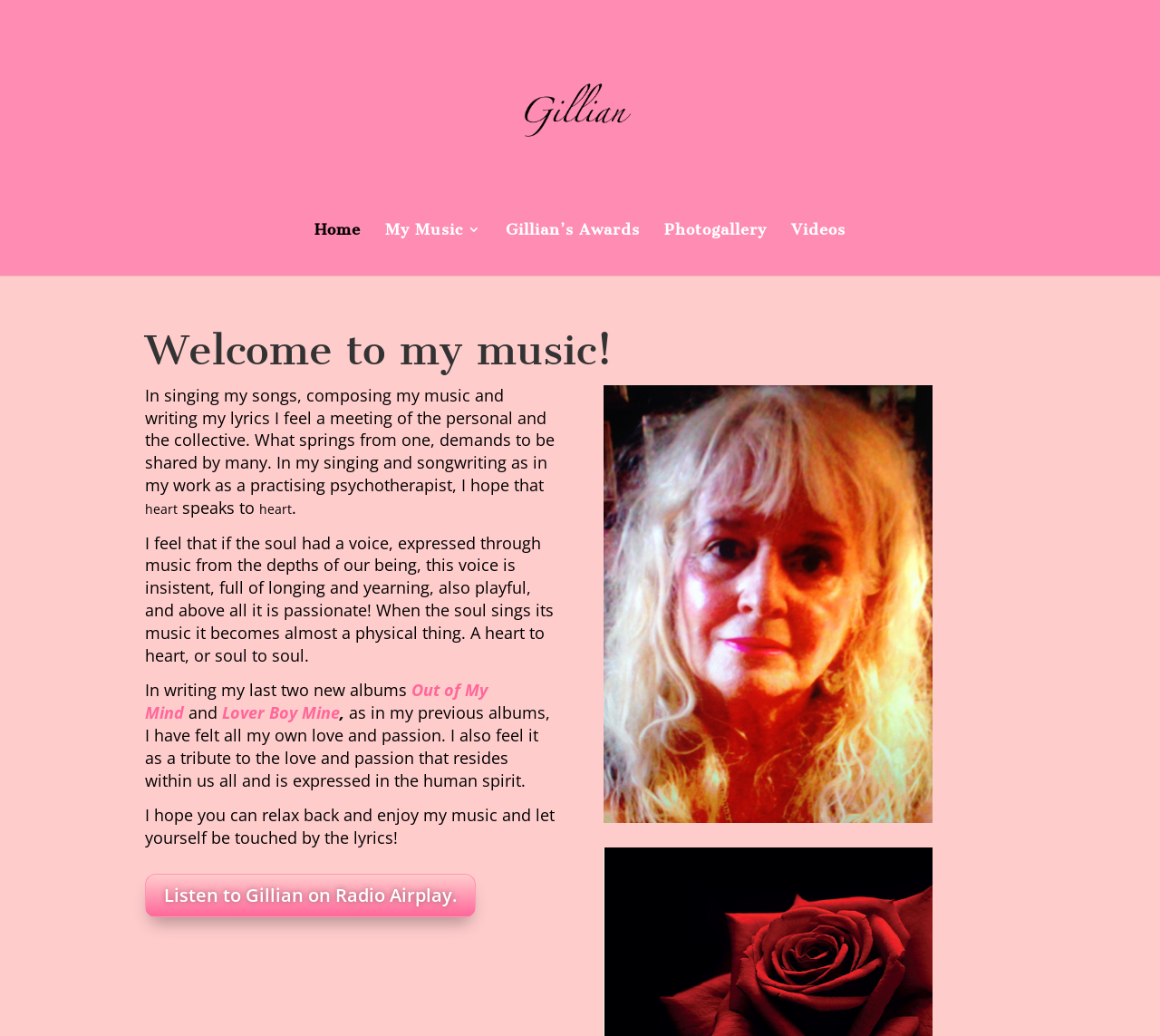Provide the bounding box coordinates of the area you need to click to execute the following instruction: "Click on the 'Home' link".

[0.271, 0.215, 0.311, 0.266]